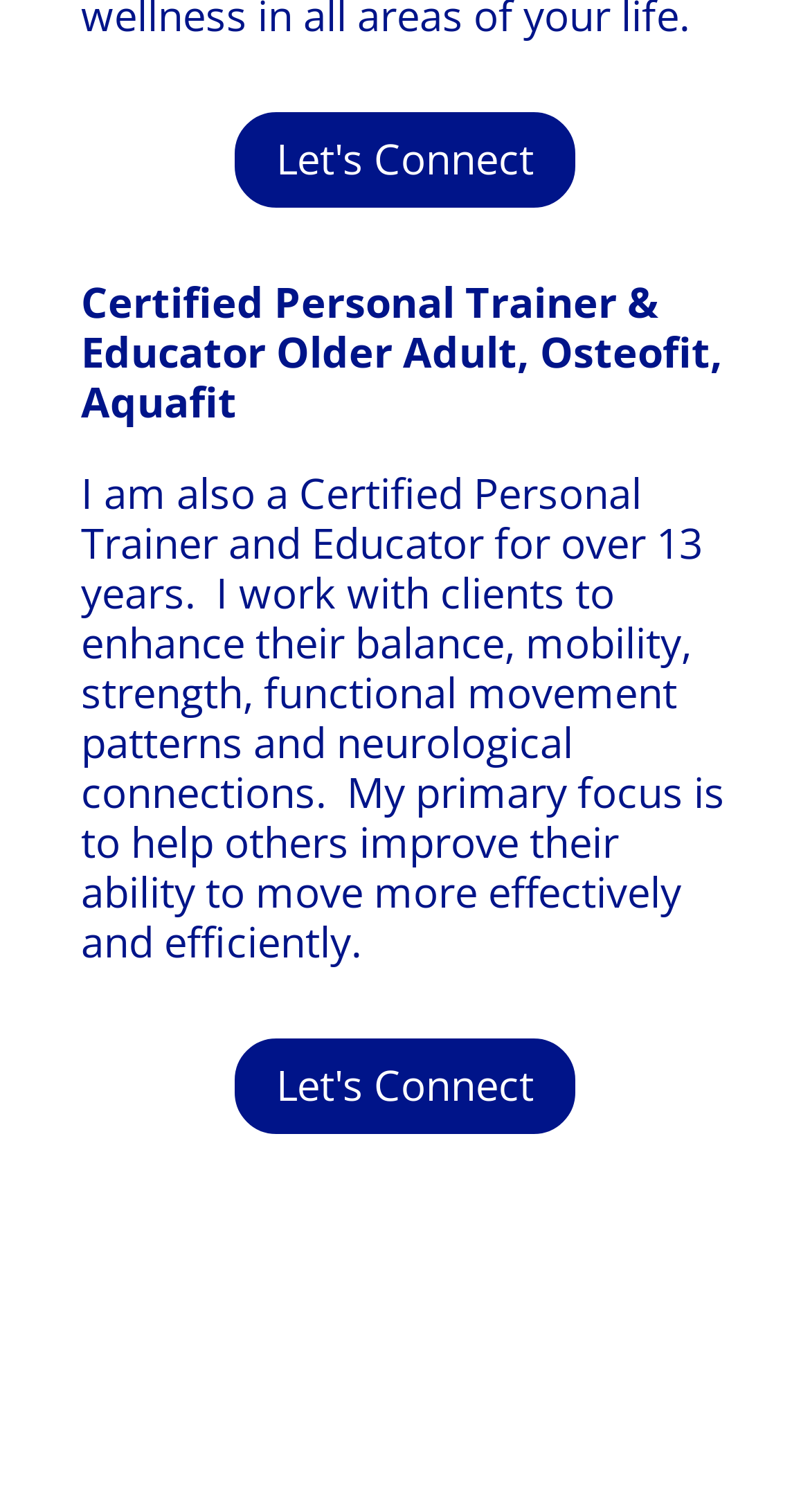What is the profession of the person?
Please use the visual content to give a single word or phrase answer.

Certified Personal Trainer